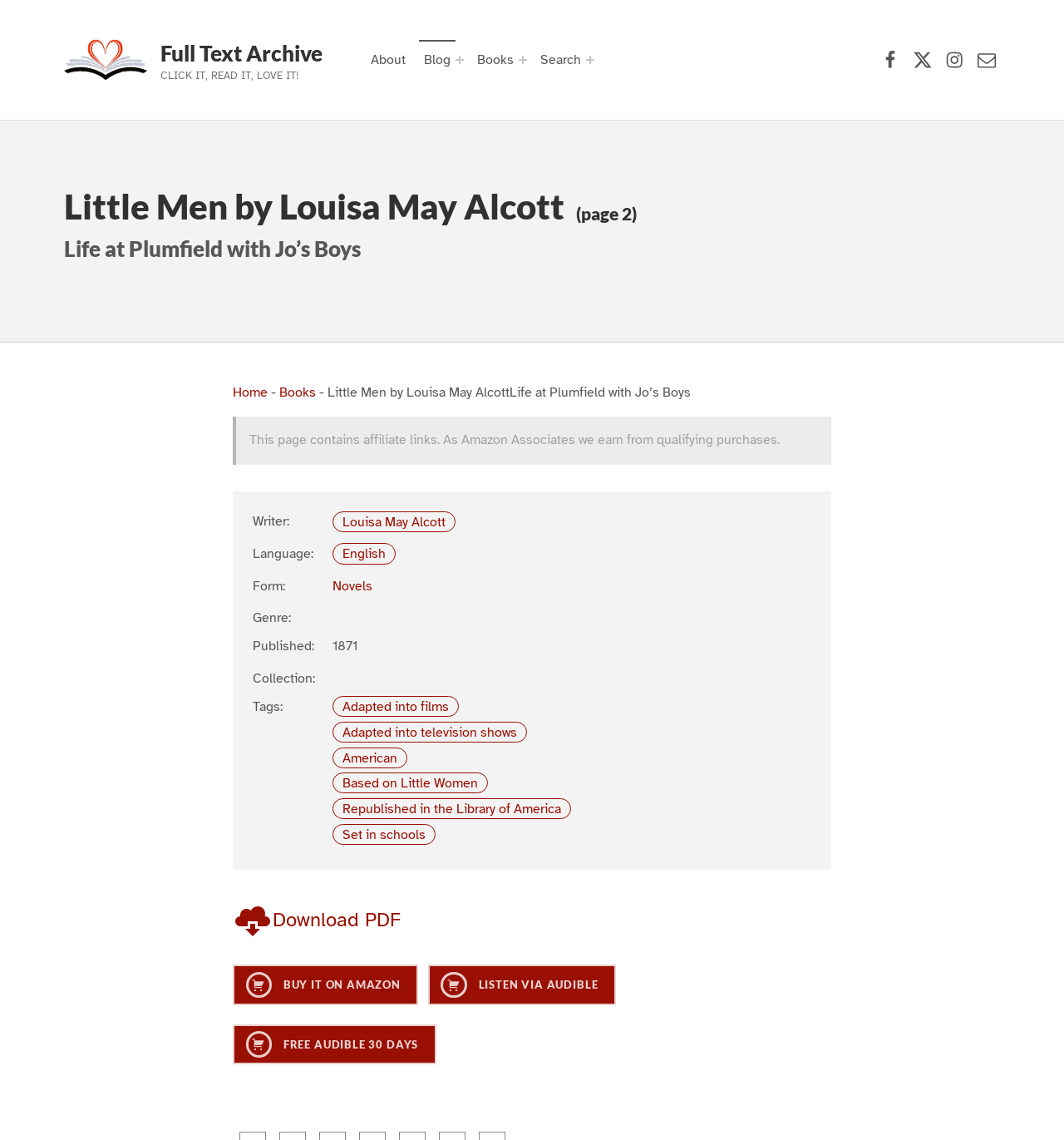Calculate the bounding box coordinates for the UI element based on the following description: "Louisa May Alcott". Ensure the coordinates are four float numbers between 0 and 1, i.e., [left, top, right, bottom].

[0.322, 0.45, 0.419, 0.465]